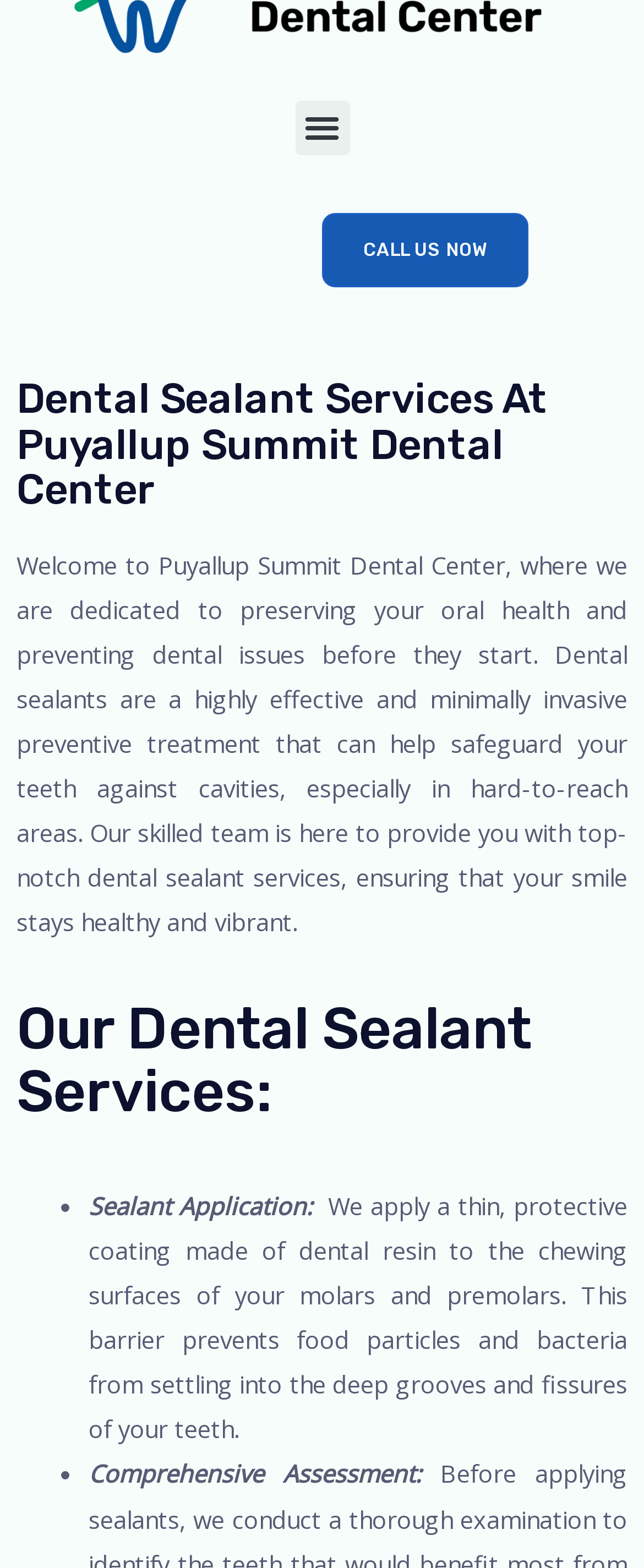Given the description Common Tests, predict the bounding box coordinates of the UI element. Ensure the coordinates are in the format (top-left x, top-left y, bottom-right x, bottom-right y) and all values are between 0 and 1.

None